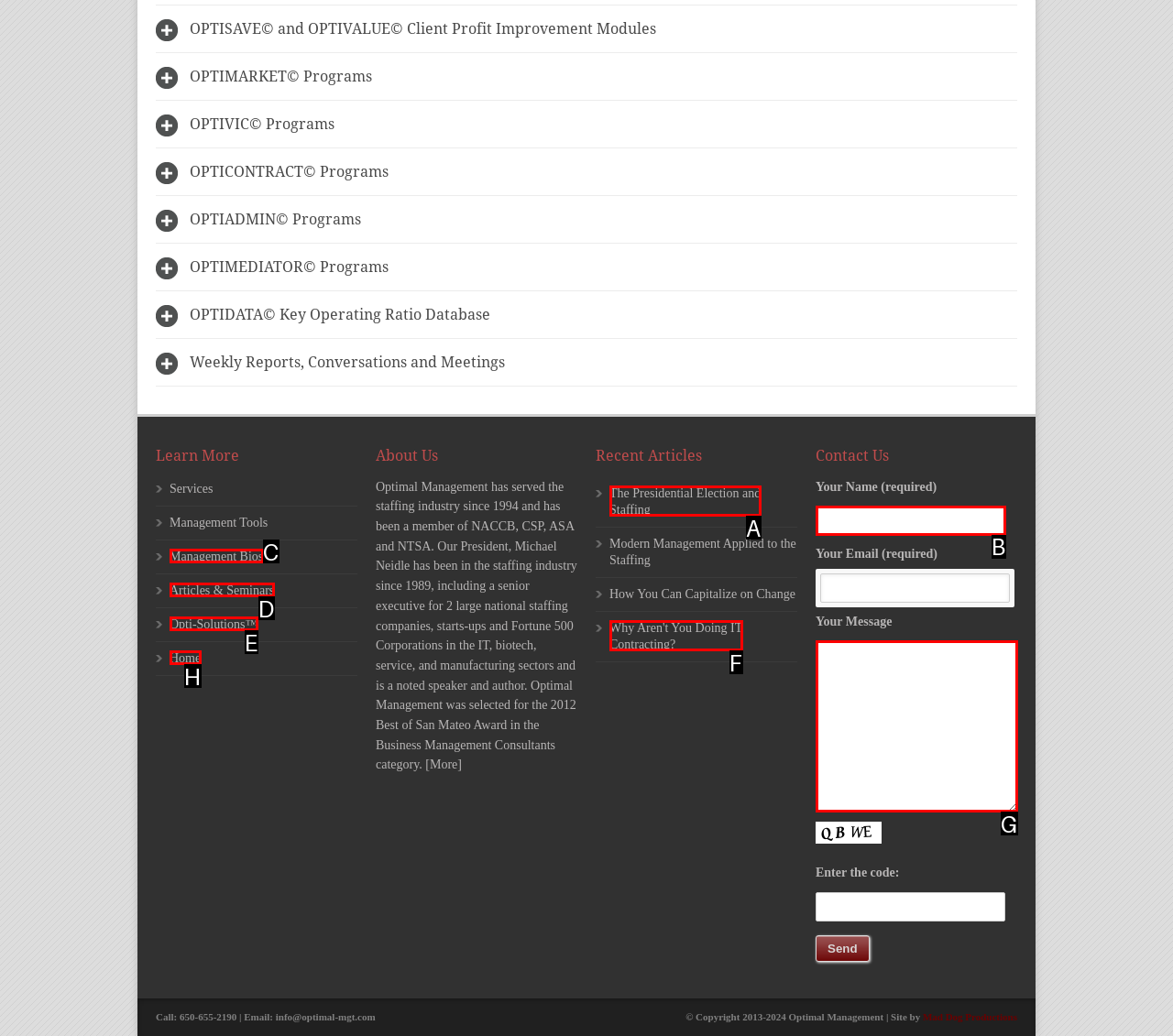Find the option that matches this description: The Presidential Election and Staffing
Provide the corresponding letter directly.

A